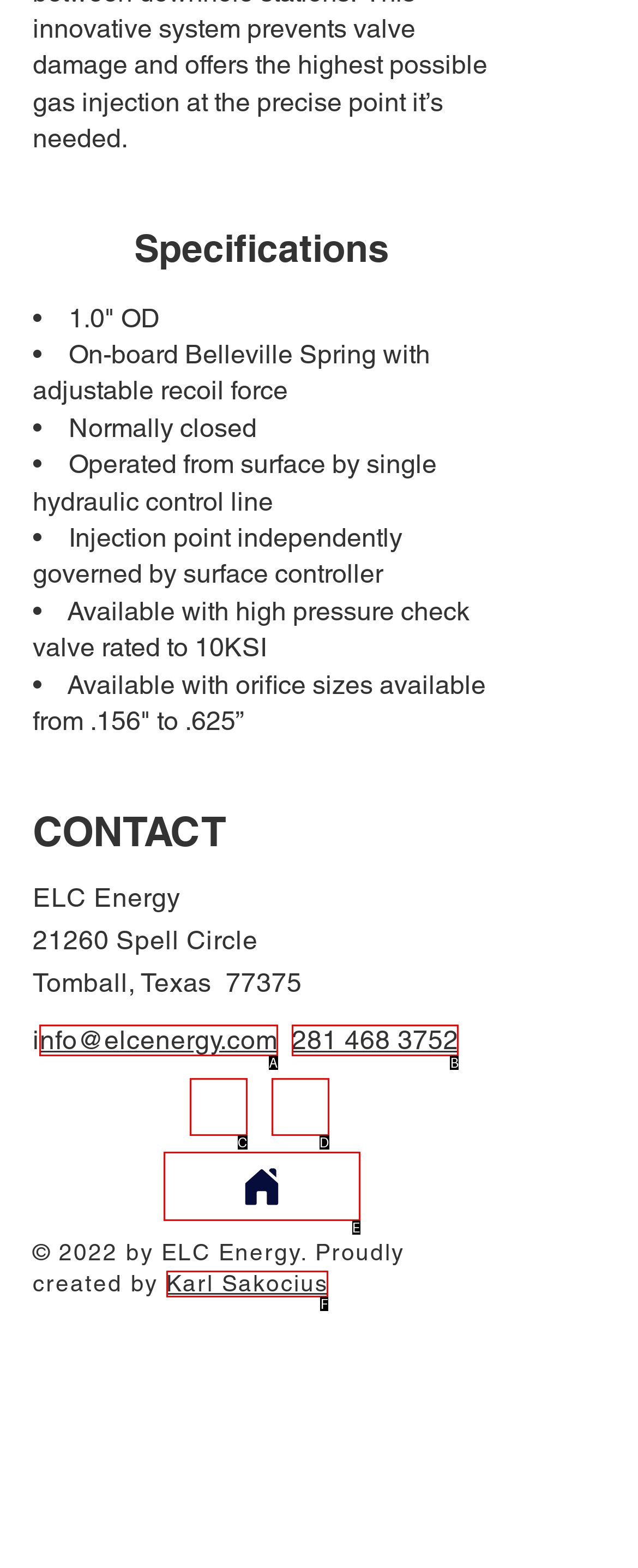Choose the option that aligns with the description: Karl Sakocius
Respond with the letter of the chosen option directly.

F